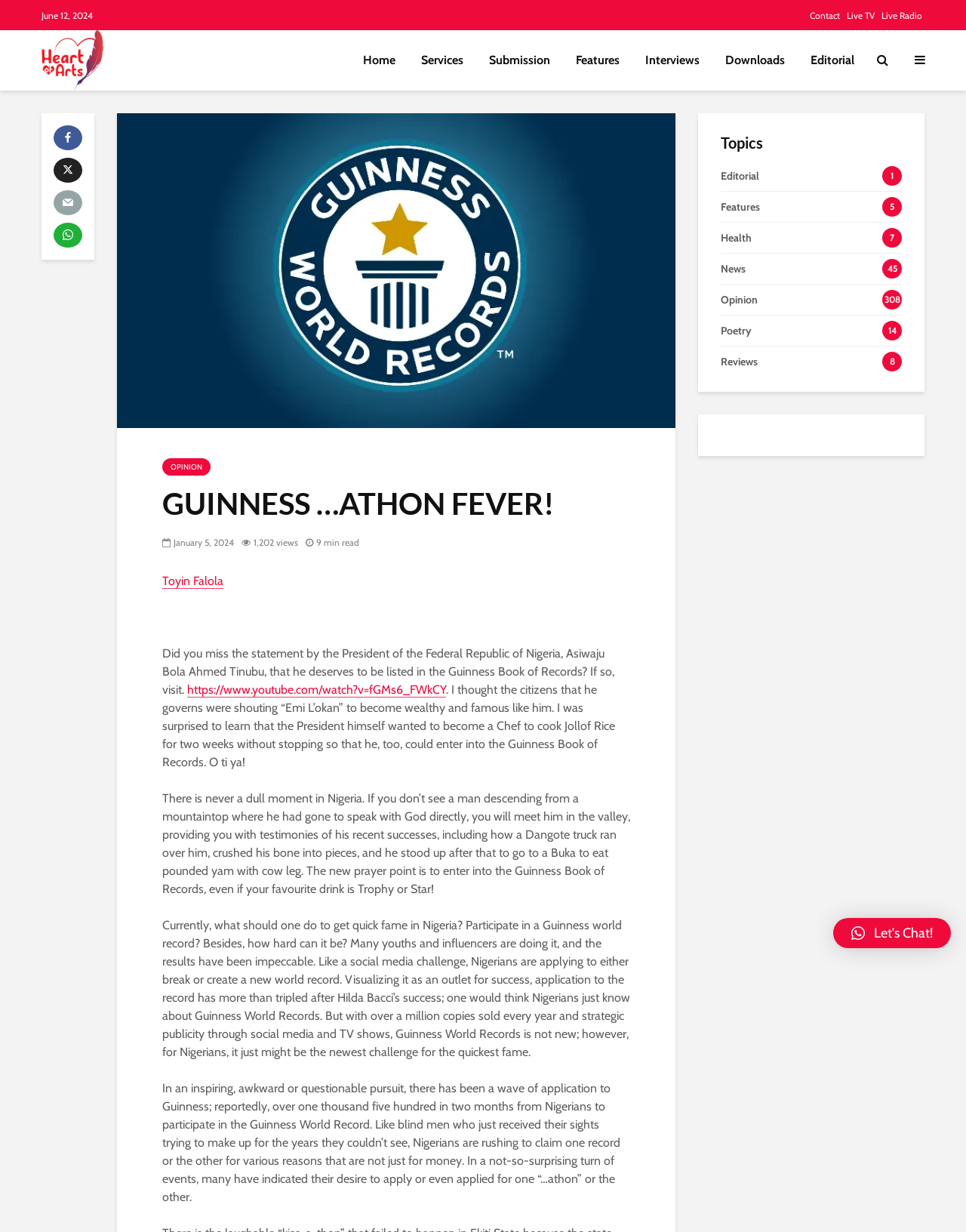Provide a single word or phrase answer to the question: 
What is the name of the President mentioned in the article?

Asiwaju Bola Ahmed Tinubu